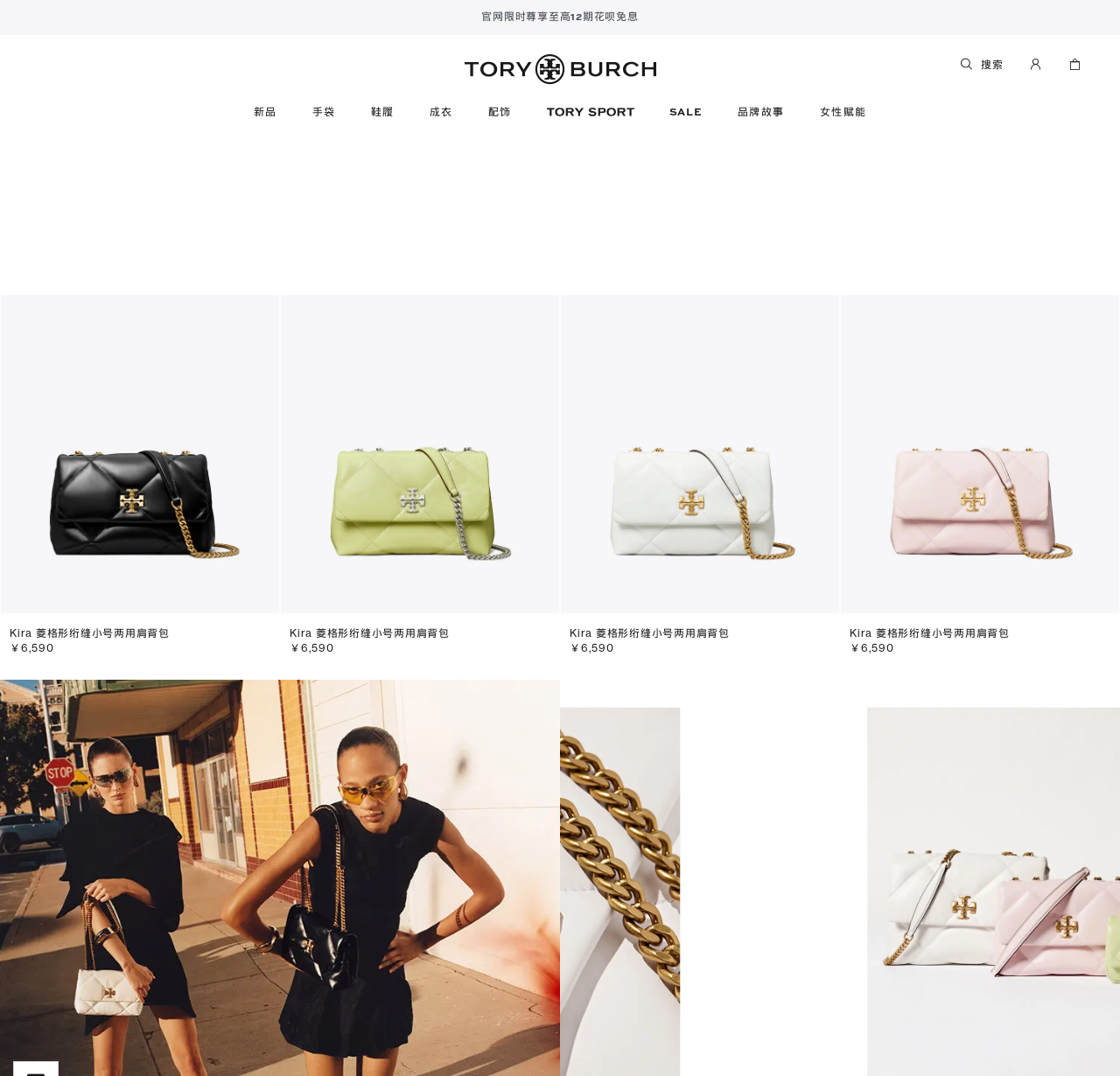Using the given description, provide the bounding box coordinates formatted as (top-left x, top-left y, bottom-right x, bottom-right y), with all values being floating point numbers between 0 and 1. Description: ￥6,590

[0.759, 0.597, 0.798, 0.608]